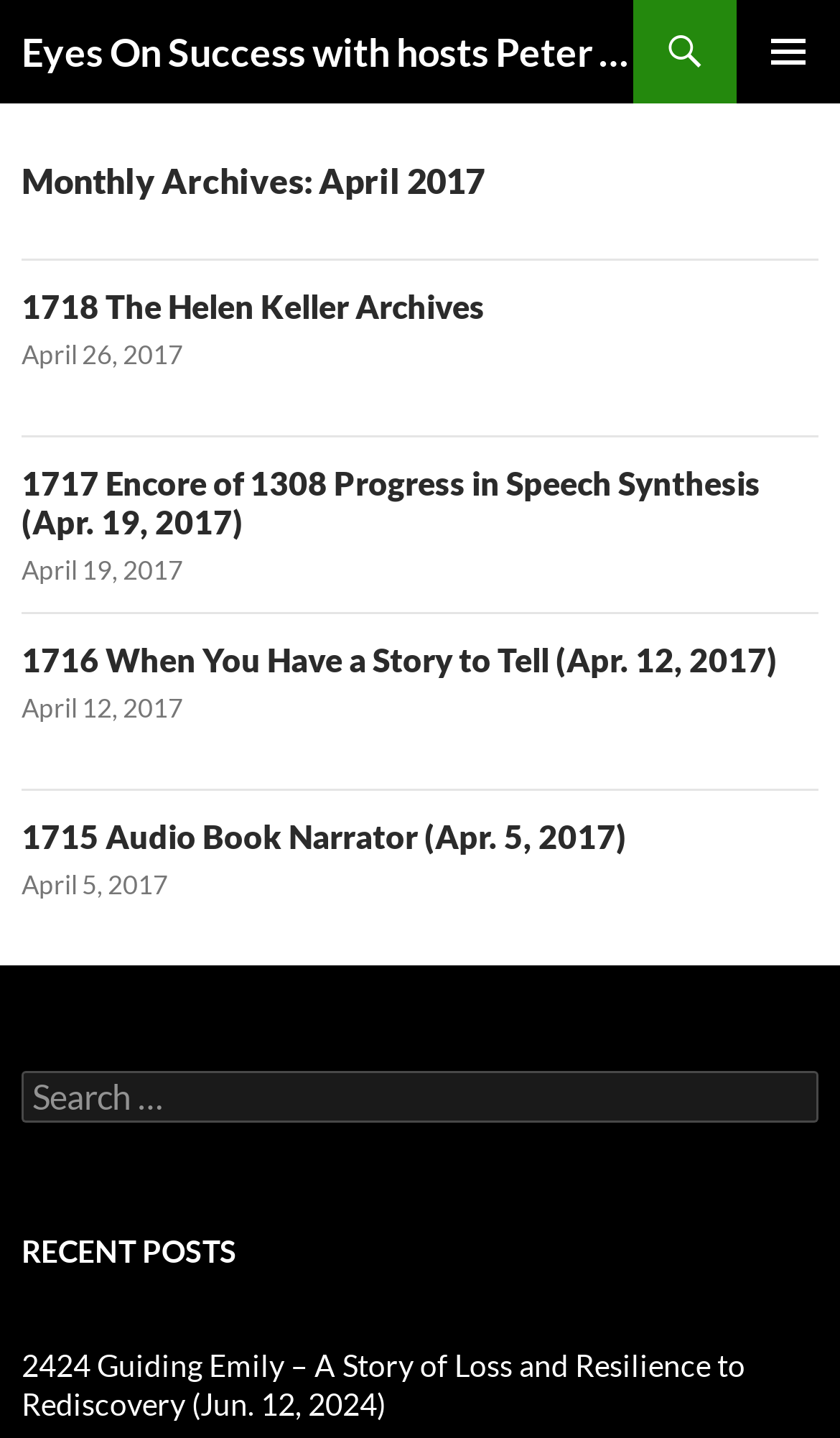Specify the bounding box coordinates of the area that needs to be clicked to achieve the following instruction: "Search for something".

[0.026, 0.745, 0.974, 0.781]